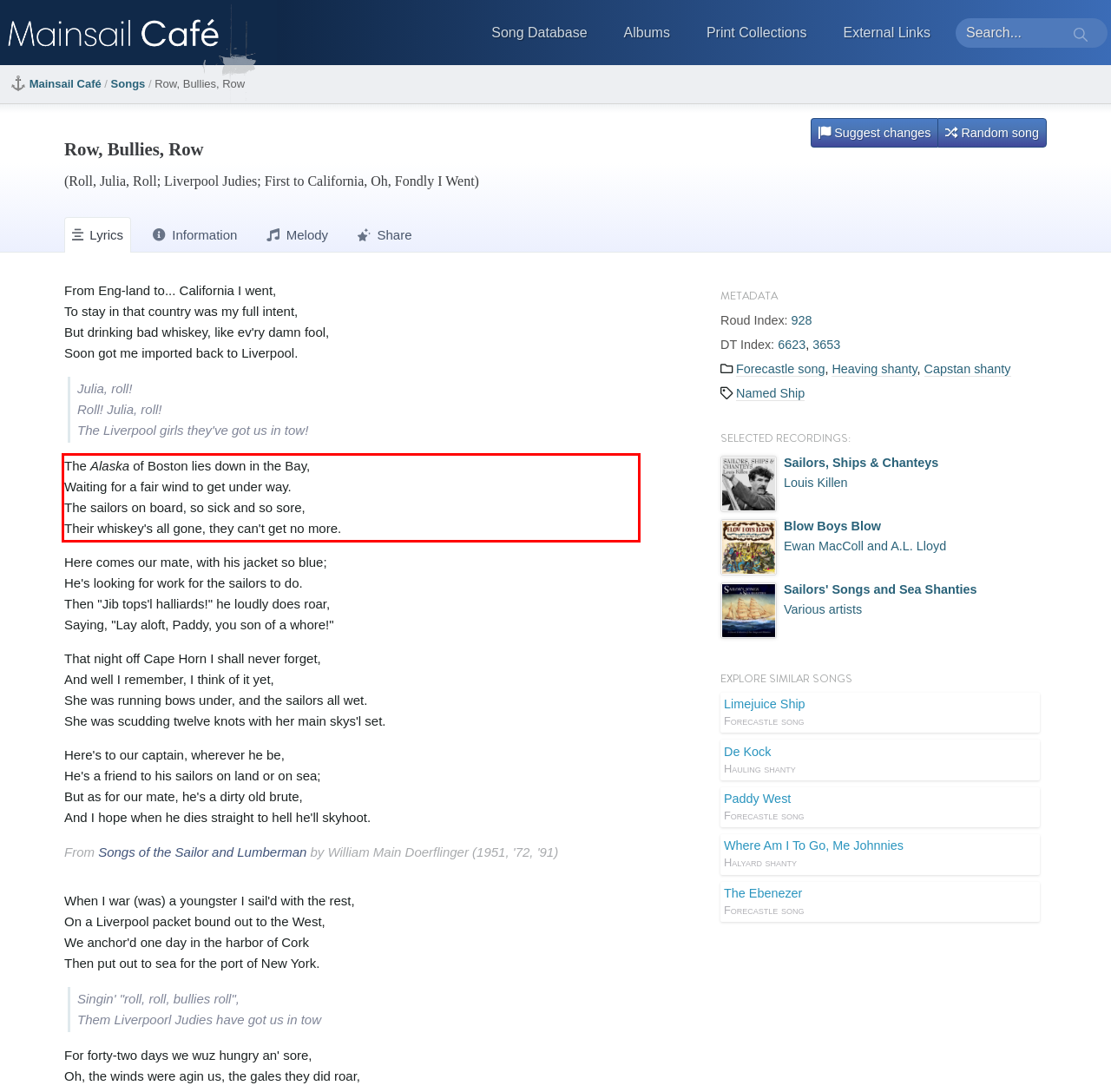Given the screenshot of a webpage, identify the red rectangle bounding box and recognize the text content inside it, generating the extracted text.

The Alaska of Boston lies down in the Bay, Waiting for a fair wind to get under way. The sailors on board, so sick and so sore, Their whiskey's all gone, they can't get no more.